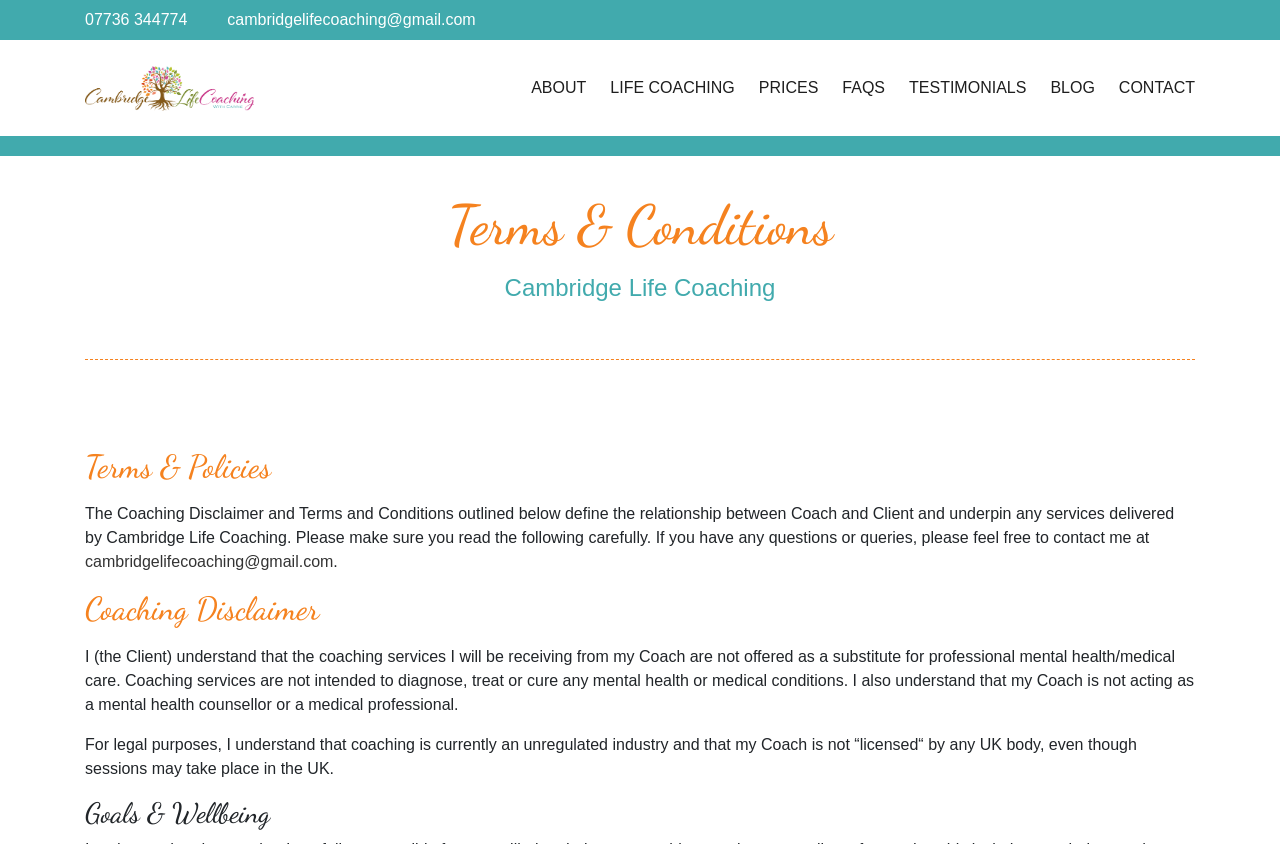Provide the bounding box coordinates of the area you need to click to execute the following instruction: "Visit the about page".

[0.409, 0.081, 0.458, 0.128]